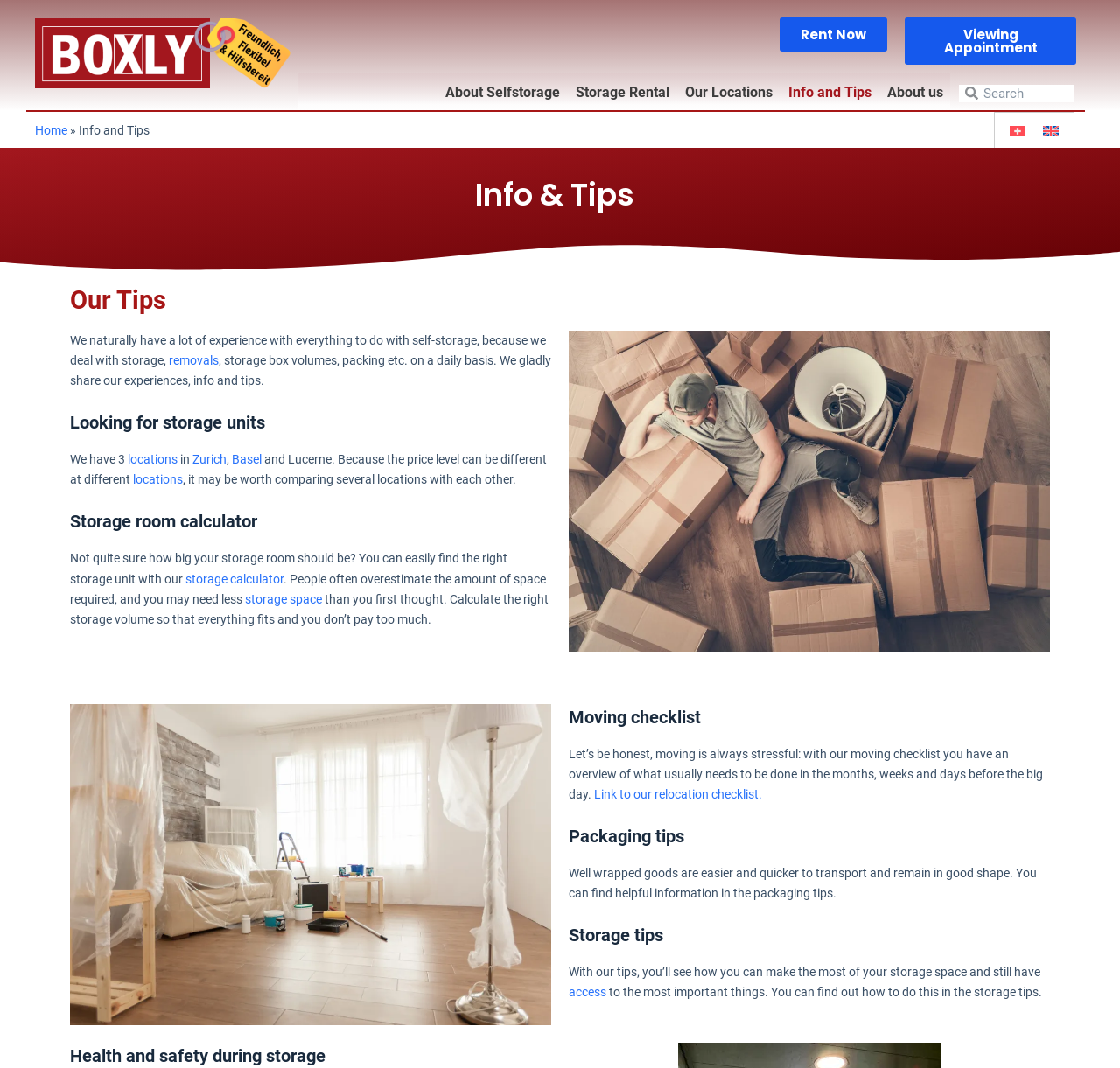Determine the bounding box for the HTML element described here: "Buying Guides". The coordinates should be given as [left, top, right, bottom] with each number being a float between 0 and 1.

None